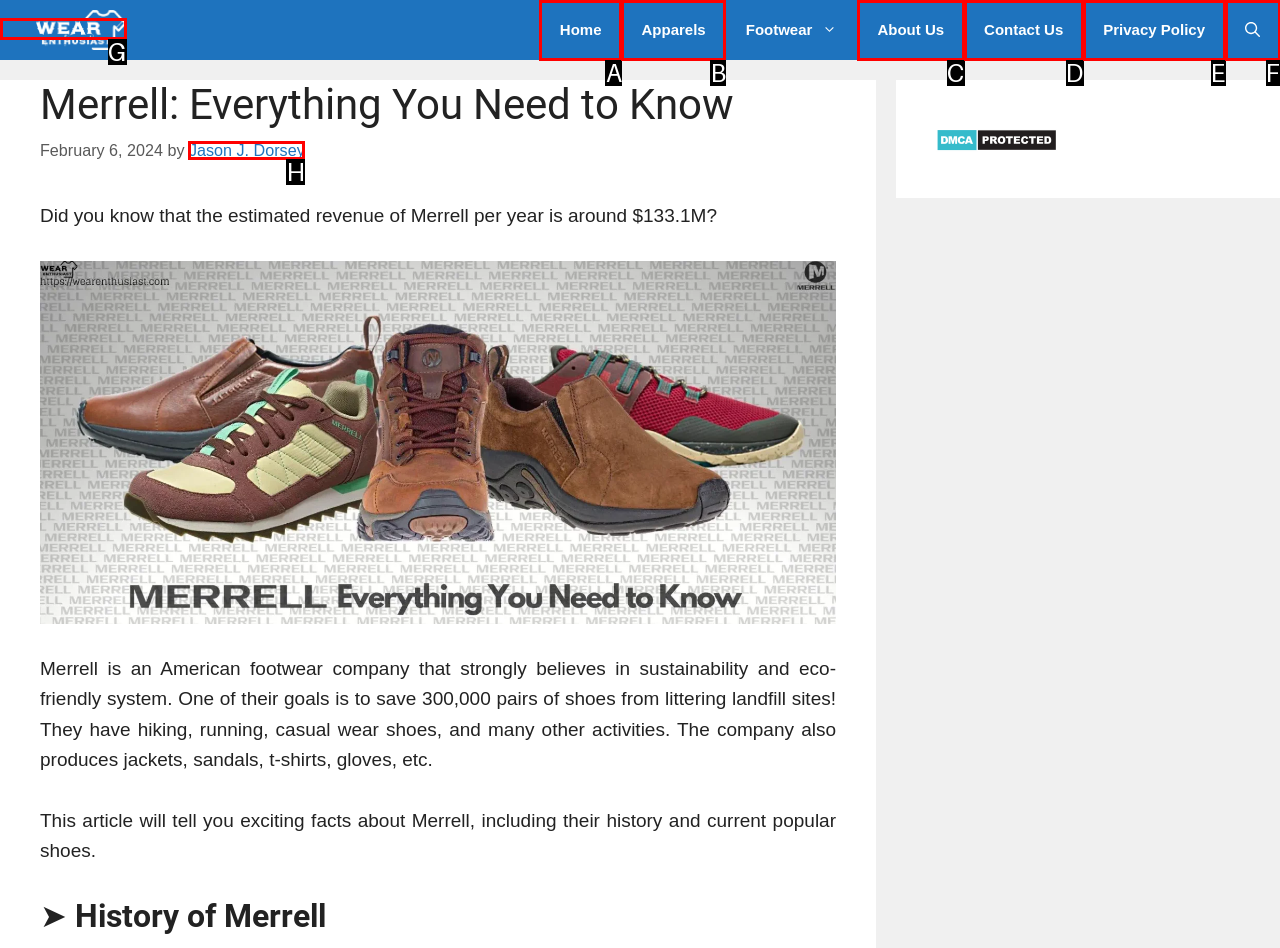Select the letter of the option that corresponds to: Contact Us
Provide the letter from the given options.

D